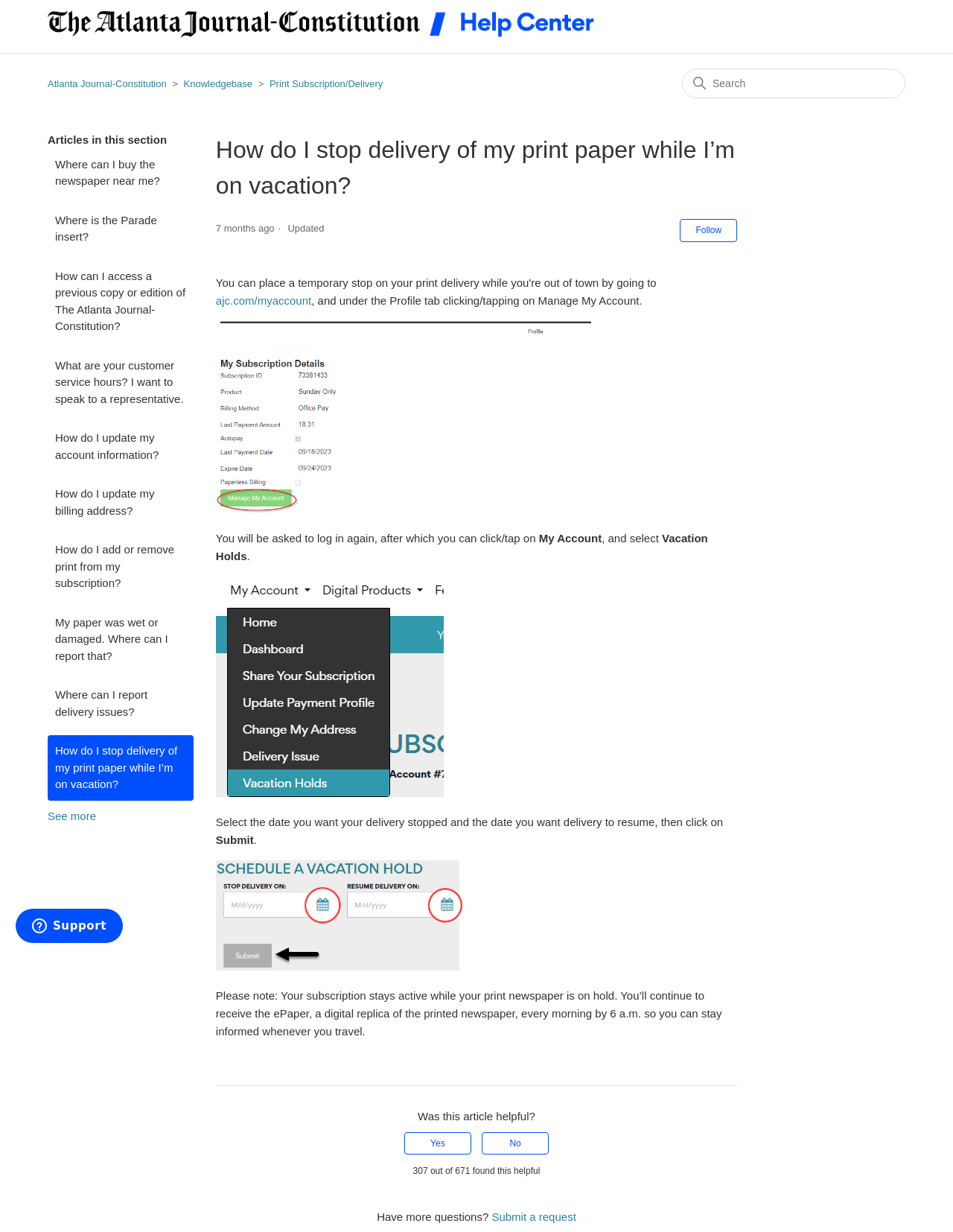Determine the bounding box coordinates of the clickable element necessary to fulfill the instruction: "Go to Atlanta Journal-Constitution Help Center home page". Provide the coordinates as four float numbers within the 0 to 1 range, i.e., [left, top, right, bottom].

[0.05, 0.022, 0.628, 0.032]